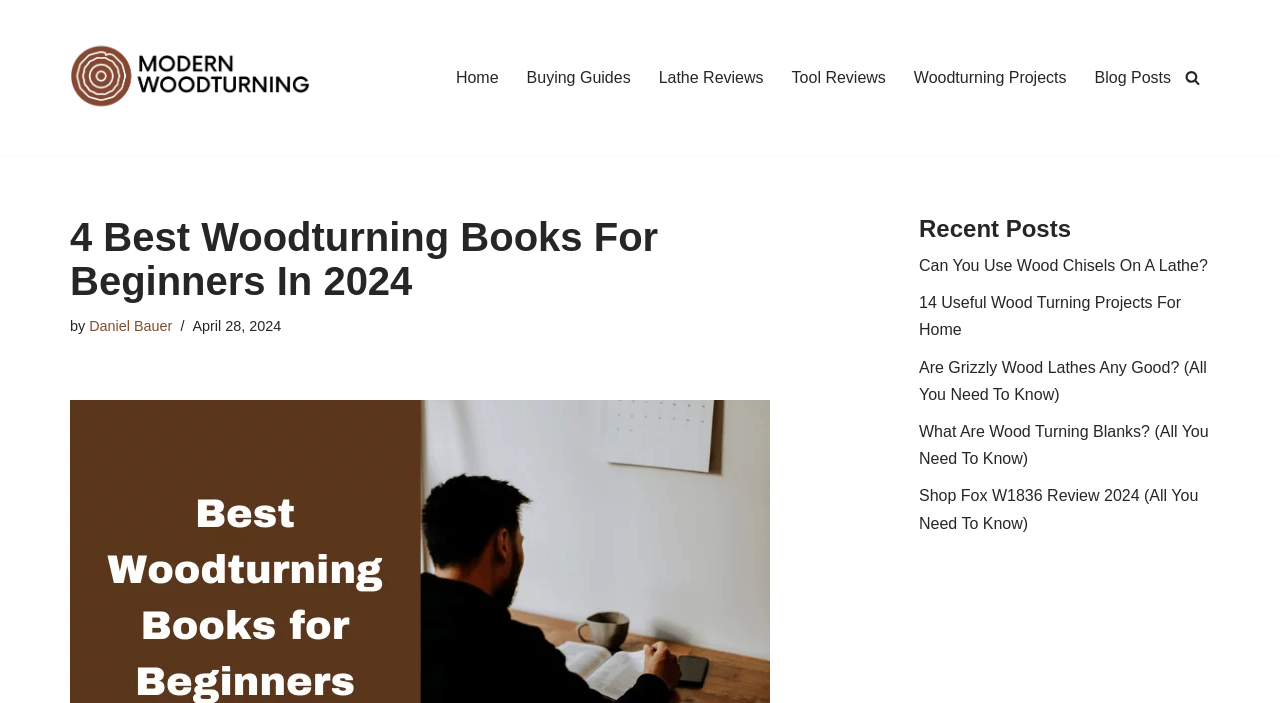Identify the bounding box coordinates of the region that should be clicked to execute the following instruction: "read the article about wood turning projects".

[0.718, 0.419, 0.923, 0.481]